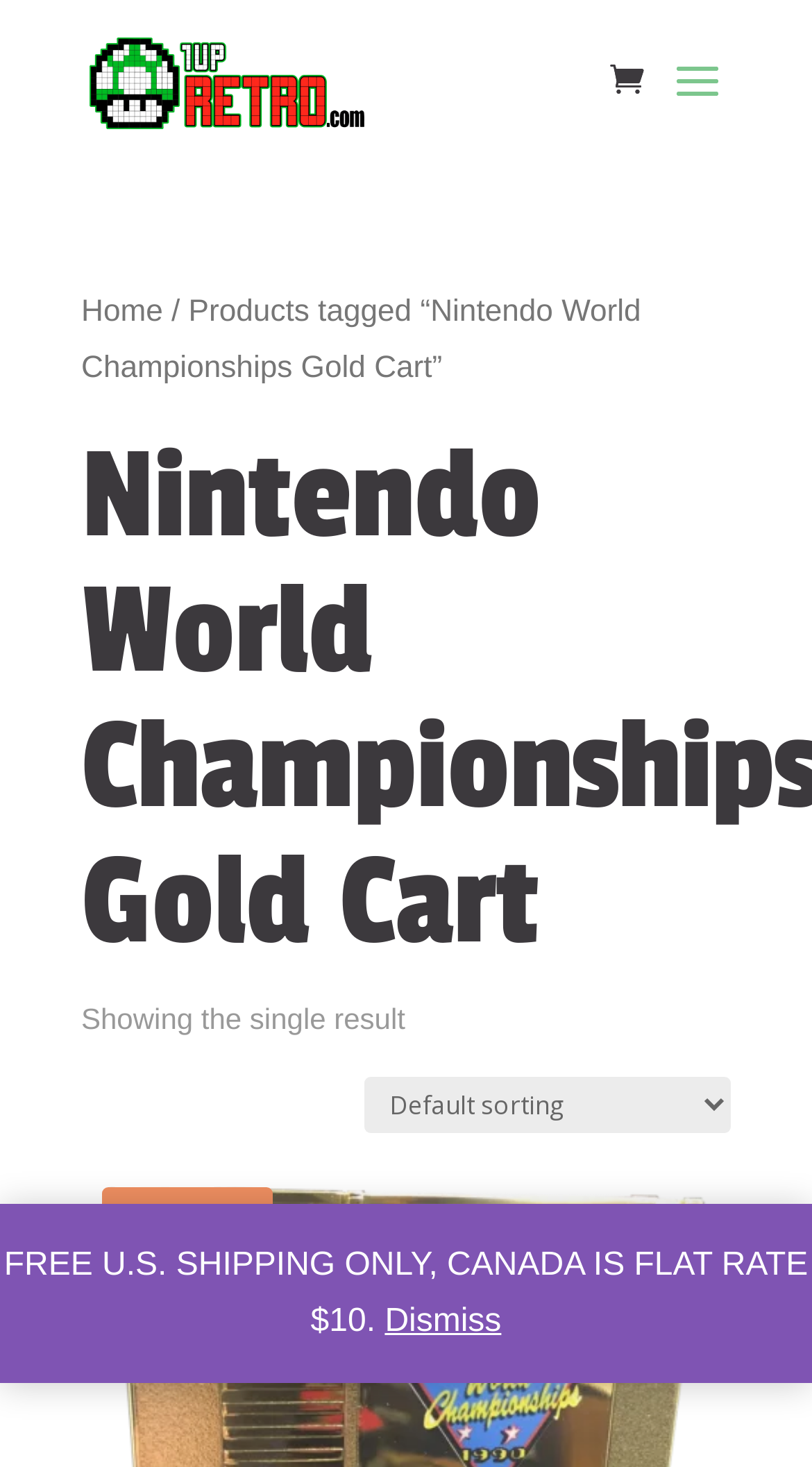How many results are shown?
From the image, provide a succinct answer in one word or a short phrase.

One